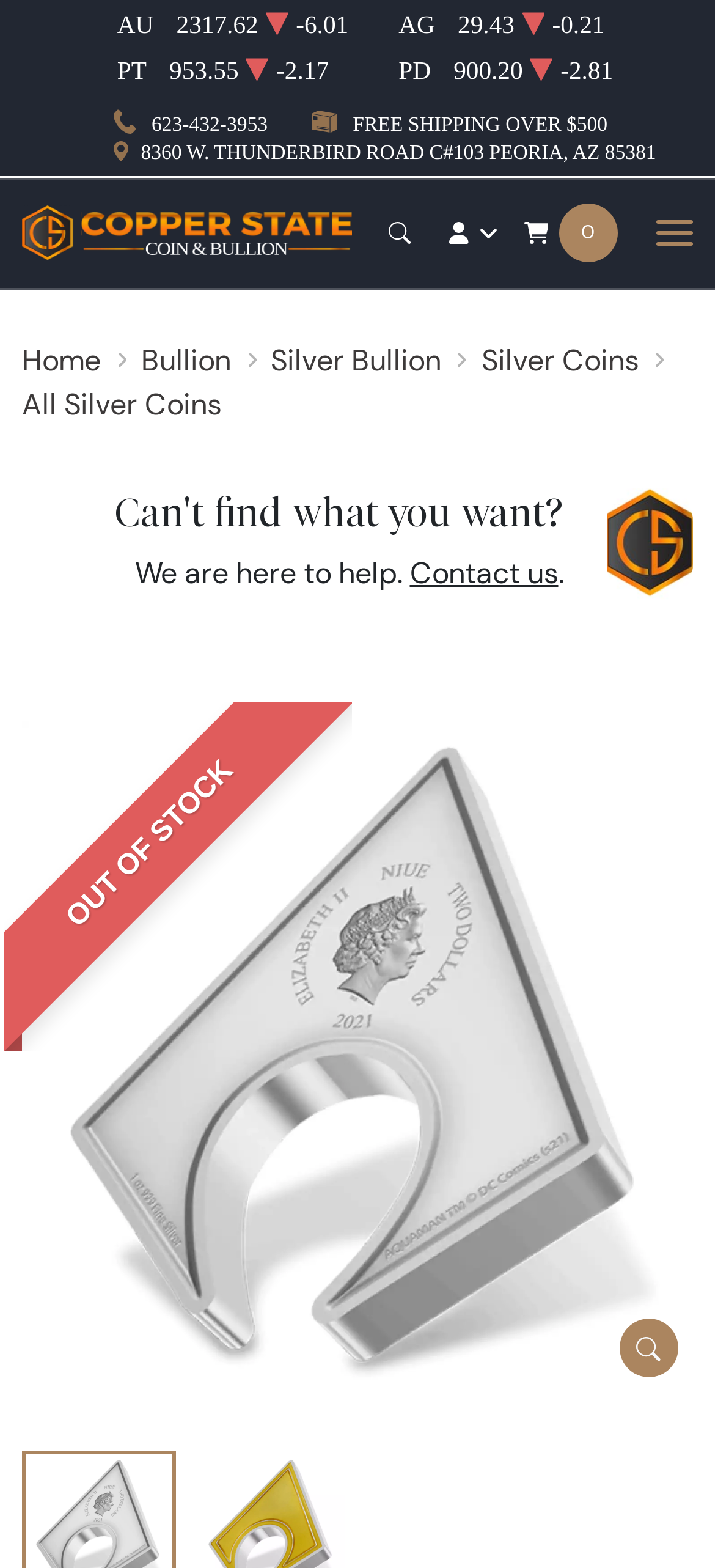What is the current price of AU?
Craft a detailed and extensive response to the question.

I found the current price of AU by looking at the StaticText element with the text '2317.62' which is next to the 'AU' element, indicating that it is the current price of AU.